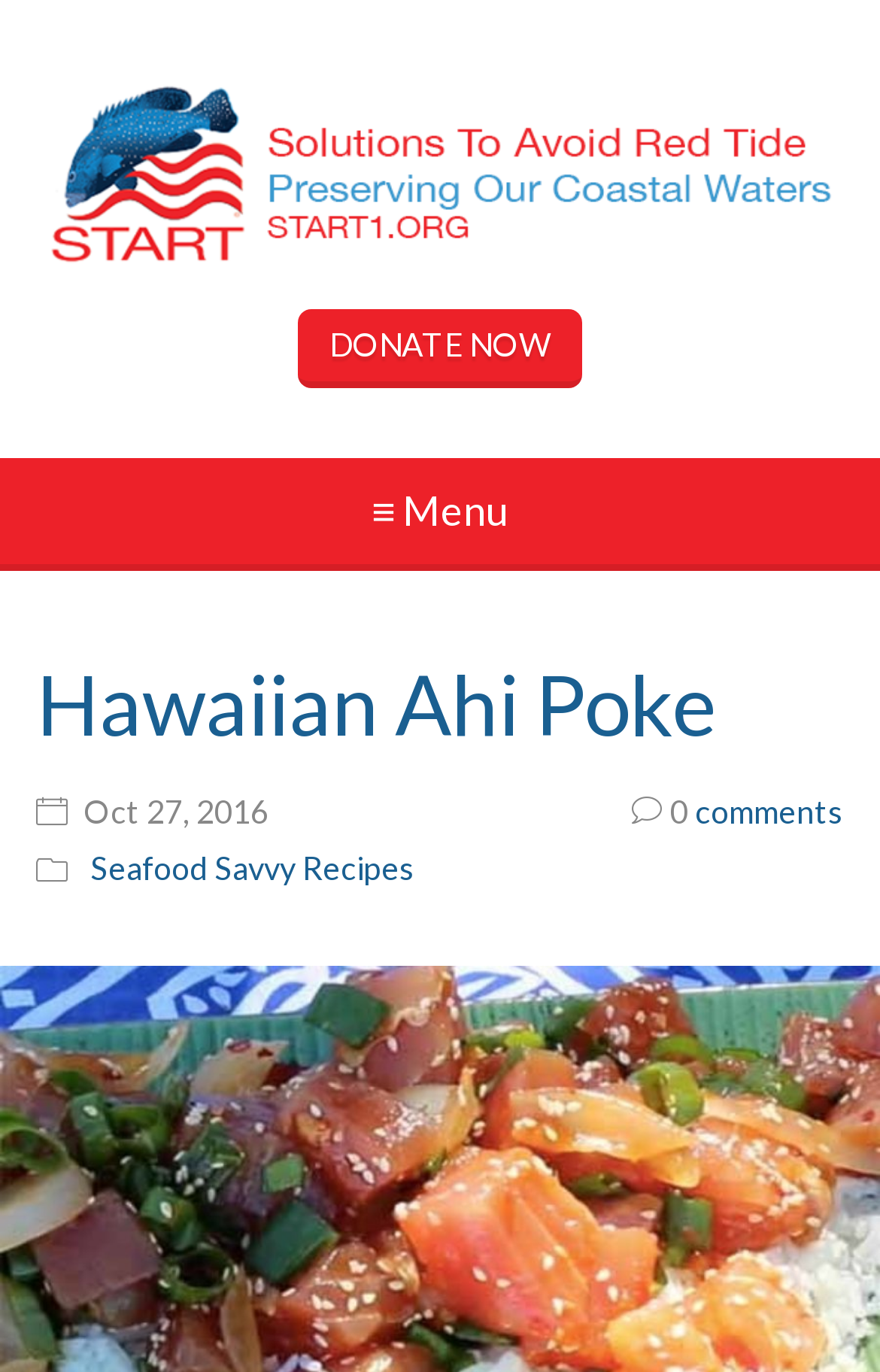Provide a thorough description of the webpage's content and layout.

The webpage is about a sustainable seafood recipe, specifically featuring MSC certified yellowfin ahi tuna steaks. At the top left of the page, there is a small image of the non-profit organization START – Solutions to Avoid Red Tide. Below the image, there is a link to "DONATE NOW" positioned roughly in the middle of the page.

To the right of the image, there is a menu button labeled "≡ Menu". Above the menu button, there is a heading that reads "Hawaiian Ahi Poke", which is the title of the recipe. Below the heading, there is a date "Oct 27, 2016" indicating when the recipe was posted.

Further down the page, there is a link to "Seafood Savvy Recipes" and another link with an icon and the text "0 comments", suggesting that users can leave comments on the recipe. At the very top of the page, there is a static text for screen-reader mode and a "Skip to Content" link, which allows users to bypass the navigation menu and go directly to the main content.